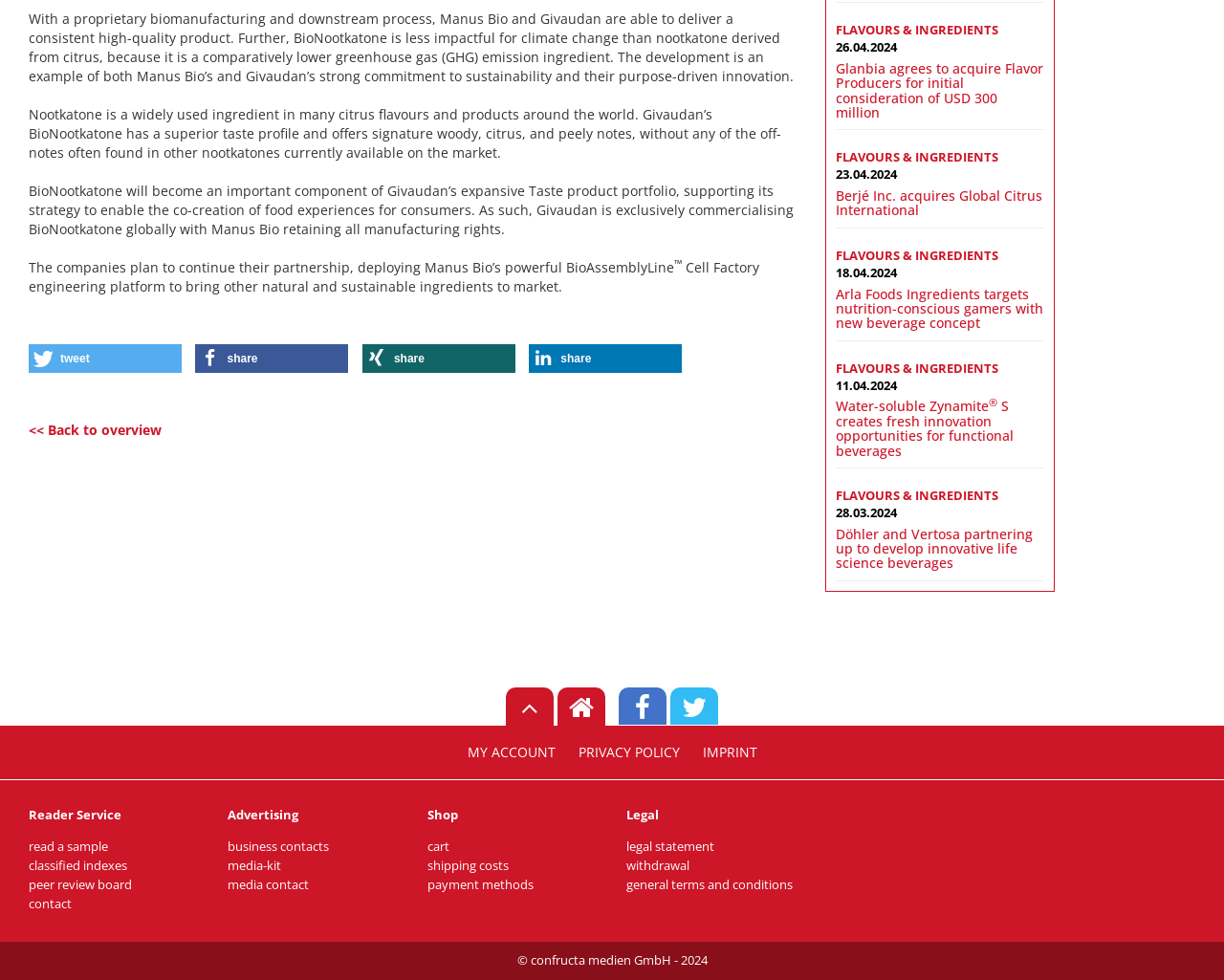Respond to the question below with a concise word or phrase:
What is BioNootkatone?

A sustainable ingredient